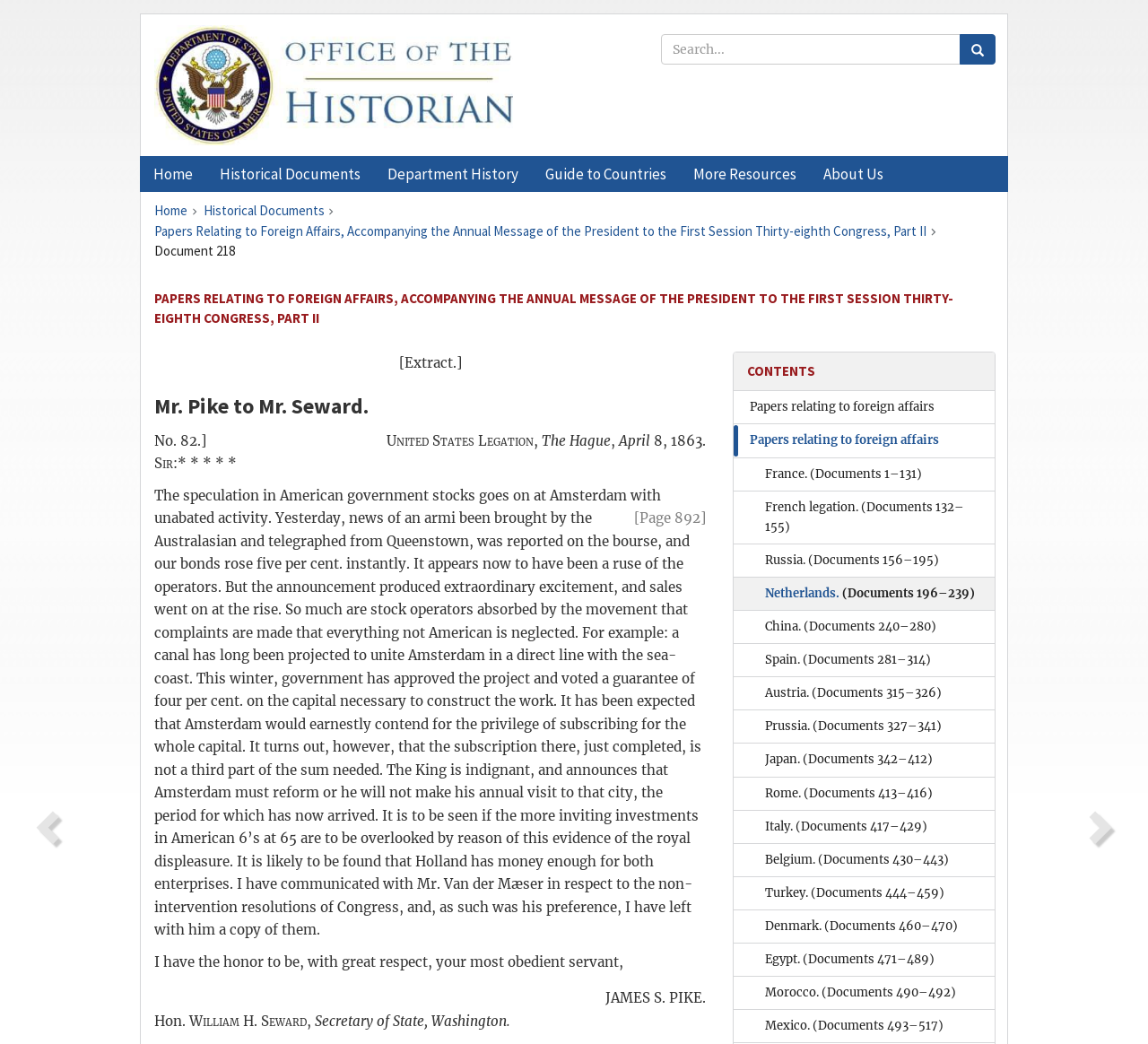Please specify the bounding box coordinates for the clickable region that will help you carry out the instruction: "Search for historical documents".

[0.576, 0.033, 0.867, 0.062]